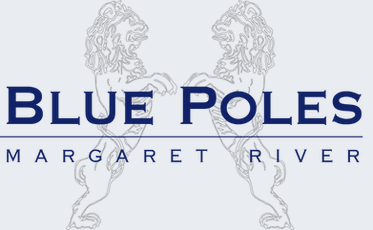Thoroughly describe what you see in the image.

The image showcases the logo of Blue Poles Vineyard, a winery located in the renowned Margaret River region of Australia. The logo features two majestic, intricately designed lions standing proudly, symbolizing strength and tradition. The bold text "BLUE POLES" is prominently displayed in a deep blue font, exuding a sense of elegance and quality. Below it, the words "MARGARET RIVER" are presented in a smaller font, indicating the vineyard's geographic identity. This visual representation captures the essence of Blue Poles as a distinguished producer of fine wines, inviting visitors and wine enthusiasts to explore its offerings and heritage.